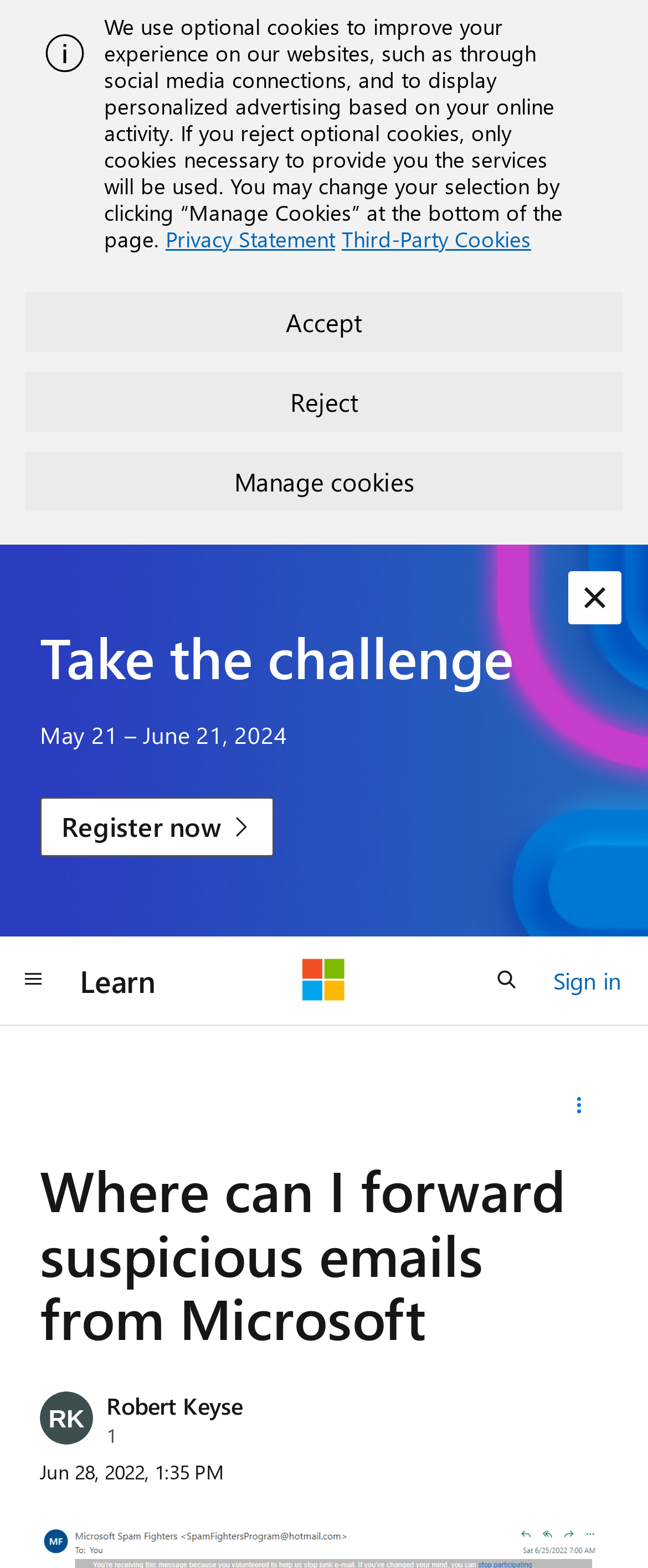Give a comprehensive overview of the webpage, including key elements.

This webpage is about Microsoft Q&A, specifically discussing where to forward suspicious emails from Microsoft. At the top, there is an alert message with an image, which seems to be related to reporting a user. Below the alert, there is a notification about cookies, with links to the Privacy Statement and Third-Party Cookies, as well as buttons to Accept, Reject, or Manage cookies.

On the left side, there is a heading "Take the challenge" with a date range "May 21 – June 21, 2024" and a "Register now" link. On the right side, there is a "Dismiss alert" button.

In the main content area, there is a global navigation button, followed by links to "Learn" and "Microsoft". On the right side, there is an "Open search" button and a "Sign in" link. Below the search button, there is a details section with a disclosure triangle to share the question.

The main question "Where can I forward suspicious emails from Microsoft" is displayed as a heading, followed by the name "Robert Keyse" and their reputation points. The question was posted on "Jun 28, 2022, 1:35 PM".